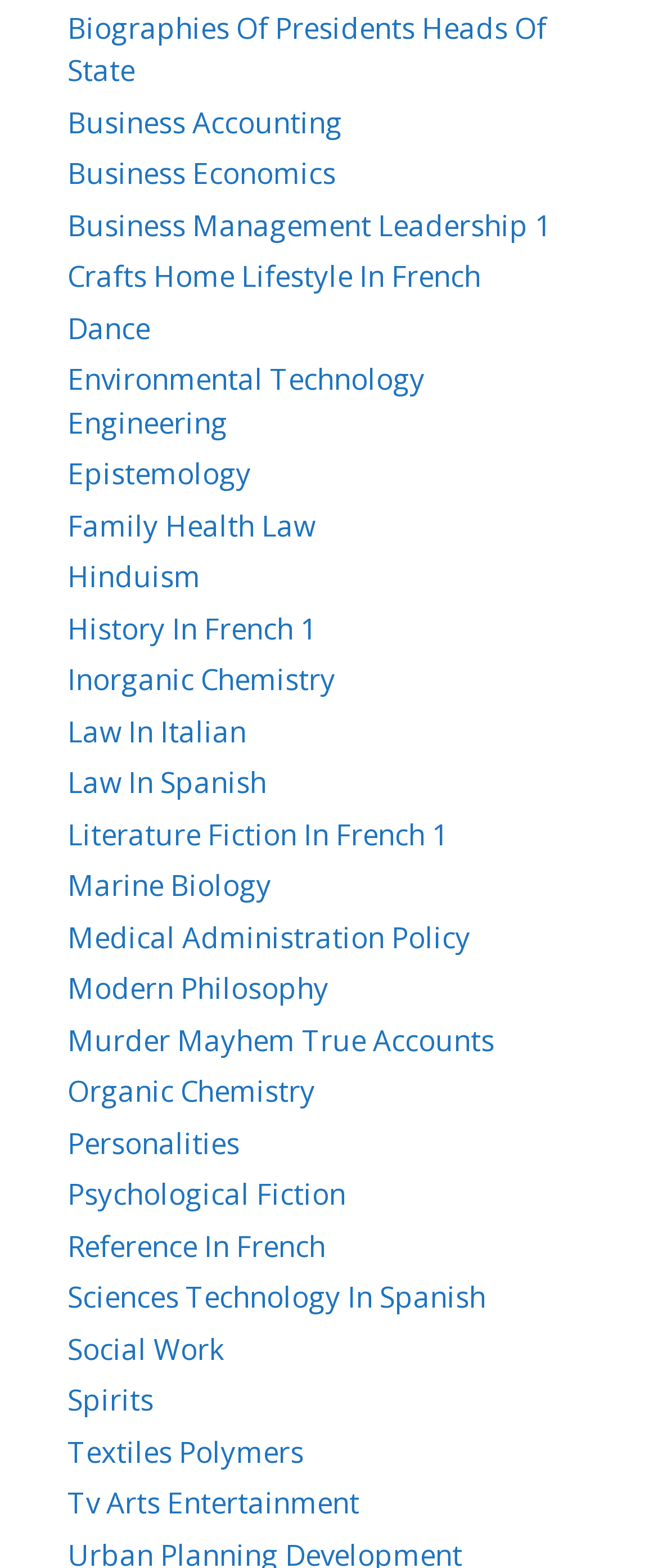Using the format (top-left x, top-left y, bottom-right x, bottom-right y), provide the bounding box coordinates for the described UI element. All values should be floating point numbers between 0 and 1: Law In Italian

[0.103, 0.454, 0.374, 0.478]